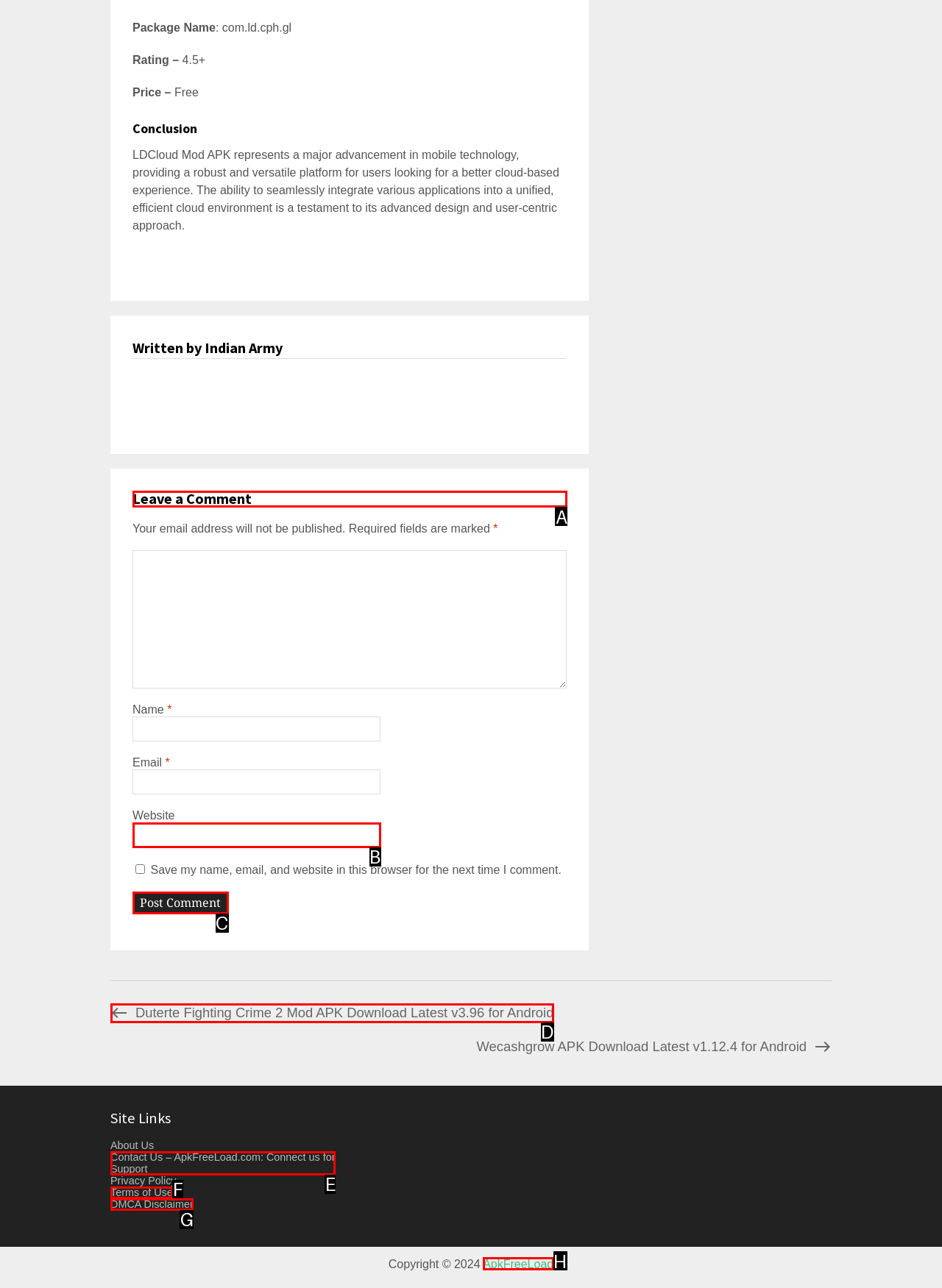Point out the letter of the HTML element you should click on to execute the task: Click the 'Leave a Comment' link
Reply with the letter from the given options.

A